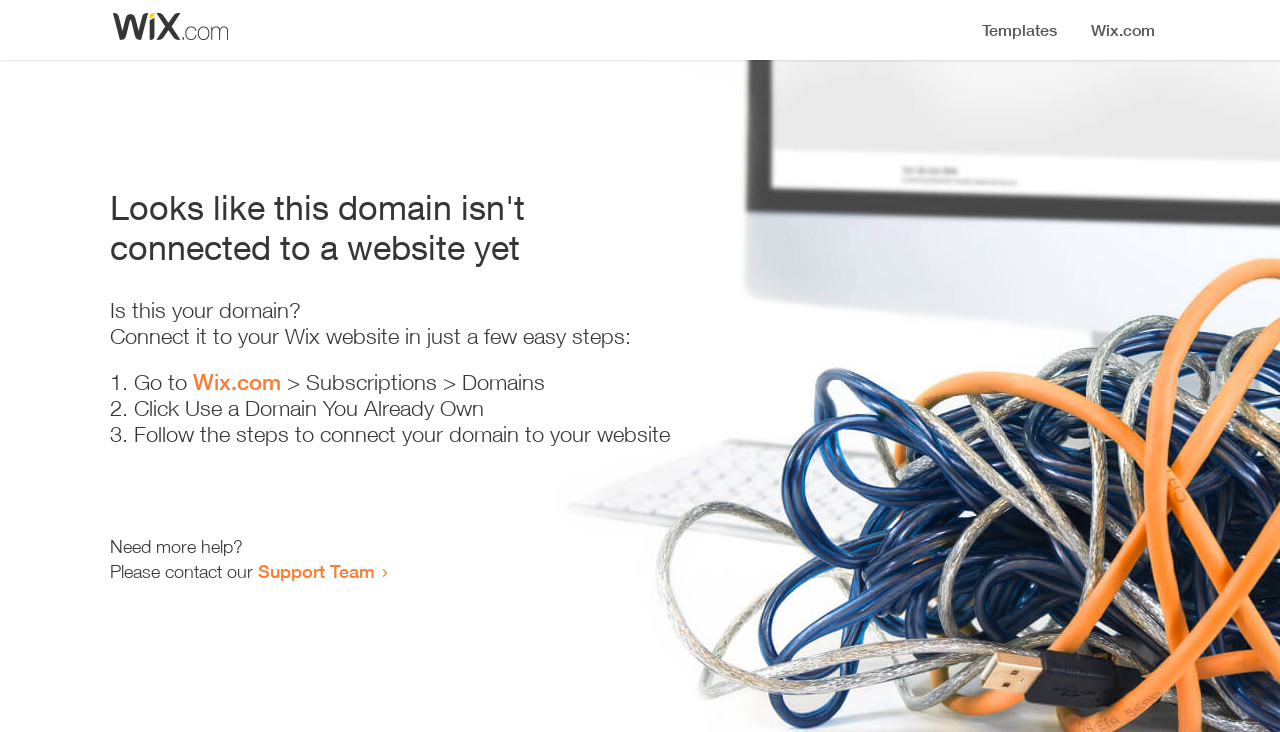Offer a meticulous description of the webpage's structure and content.

The webpage appears to be an error page, indicating that a domain is not connected to a website yet. At the top, there is a small image, followed by a heading that states the error message. Below the heading, there is a question "Is this your domain?" and a brief instruction on how to connect it to a Wix website in a few easy steps.

The instructions are presented in a numbered list, with three steps. The first step is to go to Wix.com, followed by a link to the website. The second step is to click "Use a Domain You Already Own", and the third step is to follow the instructions to connect the domain to the website.

At the bottom of the page, there is a message asking if the user needs more help, followed by an invitation to contact the Support Team, which is a clickable link. Overall, the page is simple and provides clear instructions on how to resolve the error.